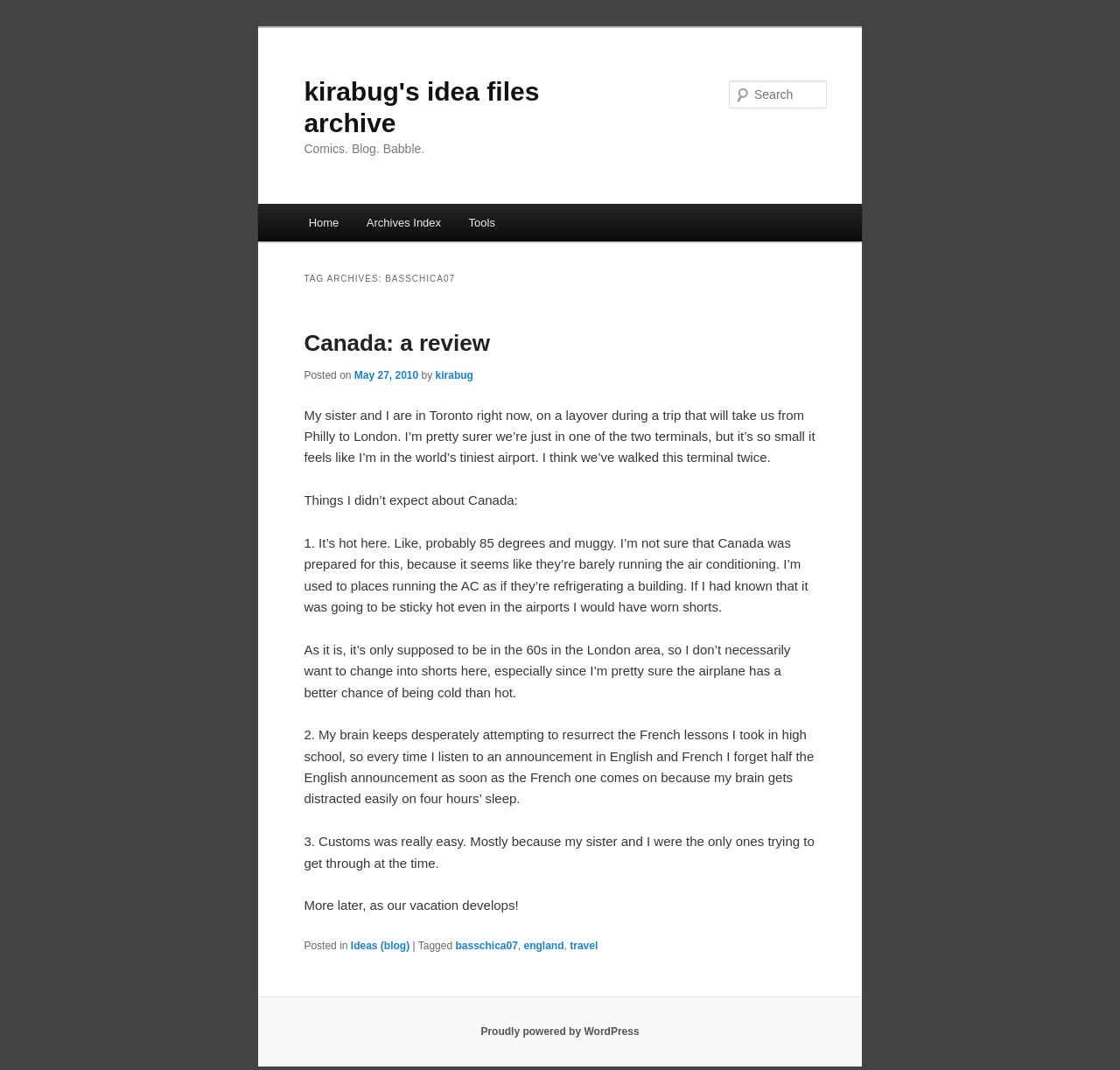Given the element description Ideas (blog), specify the bounding box coordinates of the corresponding UI element in the format (top-left x, top-left y, bottom-right x, bottom-right y). All values must be between 0 and 1.

[0.313, 0.878, 0.366, 0.89]